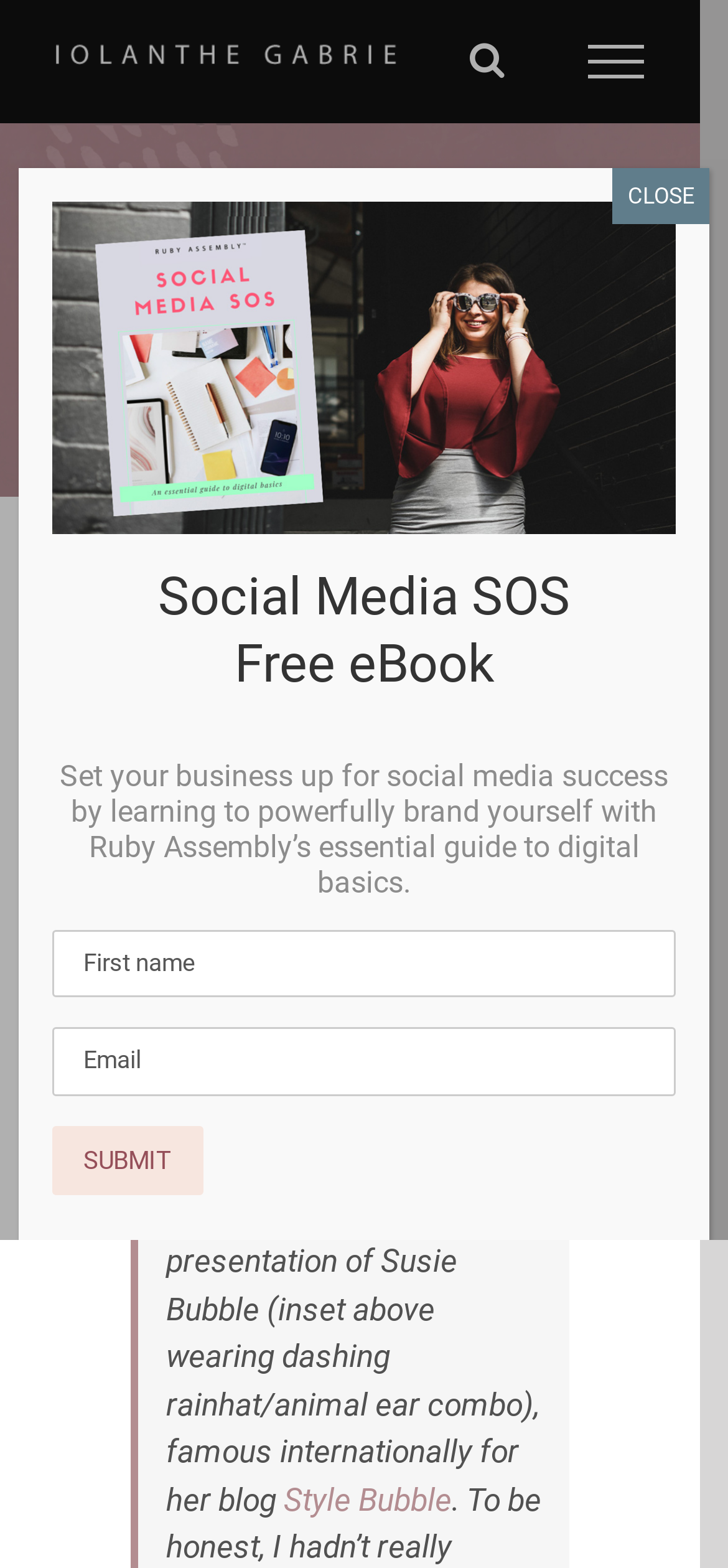What is the theme of the free eBook?
Could you answer the question with a detailed and thorough explanation?

The free eBook is titled 'Social Media SOS Free eBook' and is described as a guide to digital basics. This suggests that the theme of the eBook is social media and how to use it effectively.